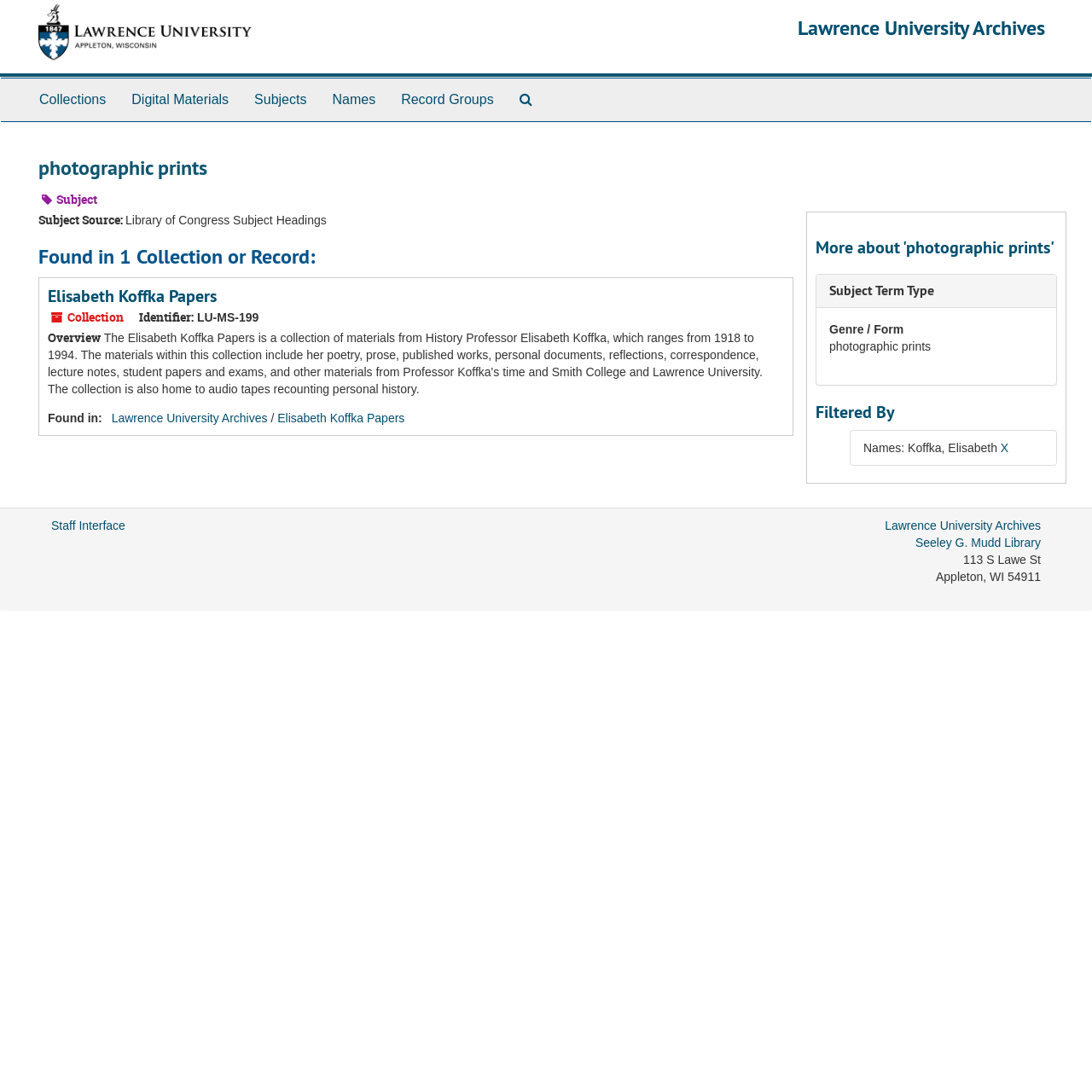What is the name of the collection?
Respond with a short answer, either a single word or a phrase, based on the image.

Elisabeth Koffka Papers